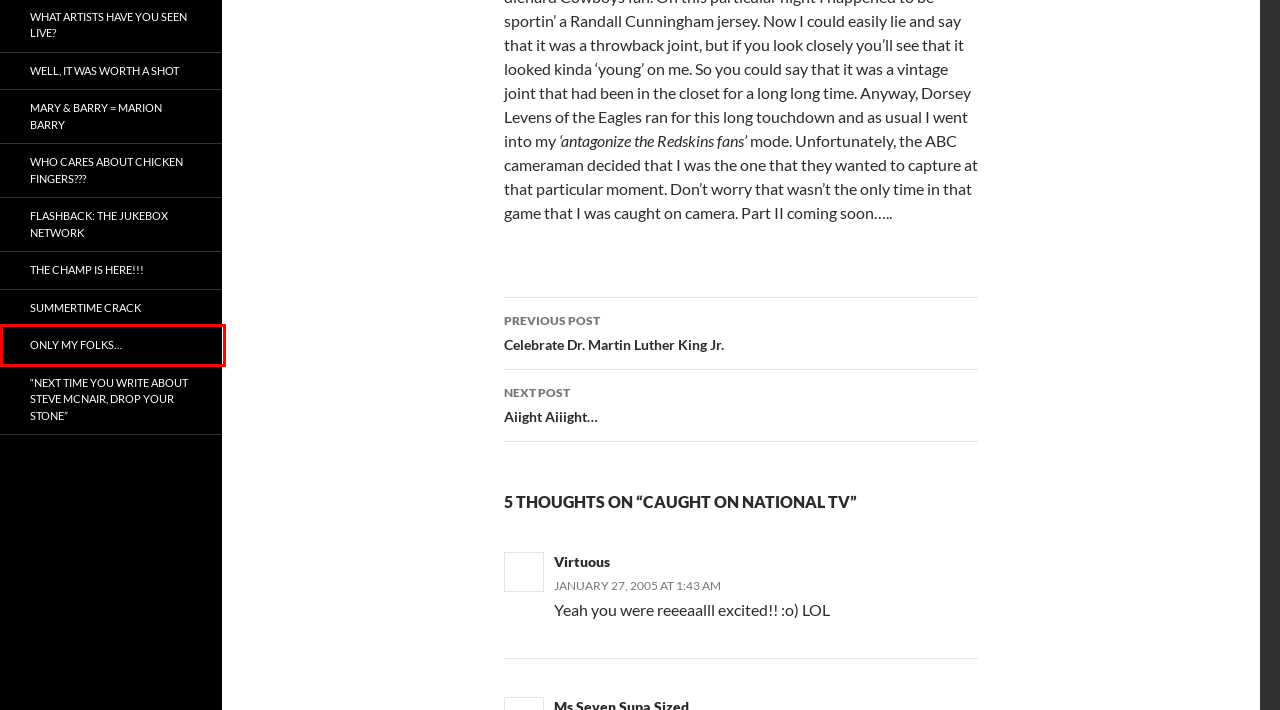A screenshot of a webpage is given, marked with a red bounding box around a UI element. Please select the most appropriate webpage description that fits the new page after clicking the highlighted element. Here are the candidates:
A. Only My Folks… | ChocolateCityWeb
B. Summertime Crack | ChocolateCityWeb
C. Flashback: The Jukebox Network | ChocolateCityWeb
D. “Next time you write about Steve McNair, drop your stone” | ChocolateCityWeb
E. The Champ Is Here!!! | ChocolateCityWeb
F. Aiight Aiiight… | ChocolateCityWeb
G. Who cares about chicken fingers??? | ChocolateCityWeb
H. Mary & Barry = Marion Barry | ChocolateCityWeb

A